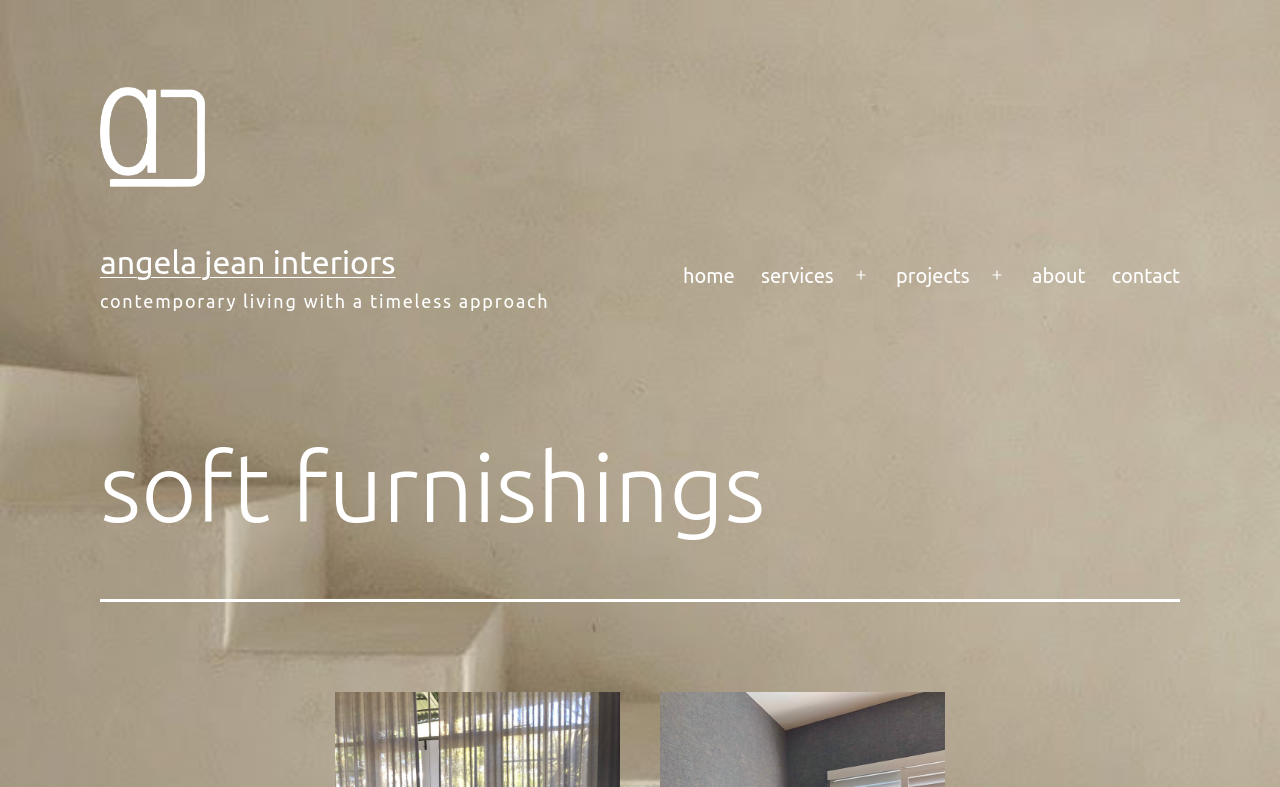Please reply to the following question using a single word or phrase: 
How many main menu items are there?

5